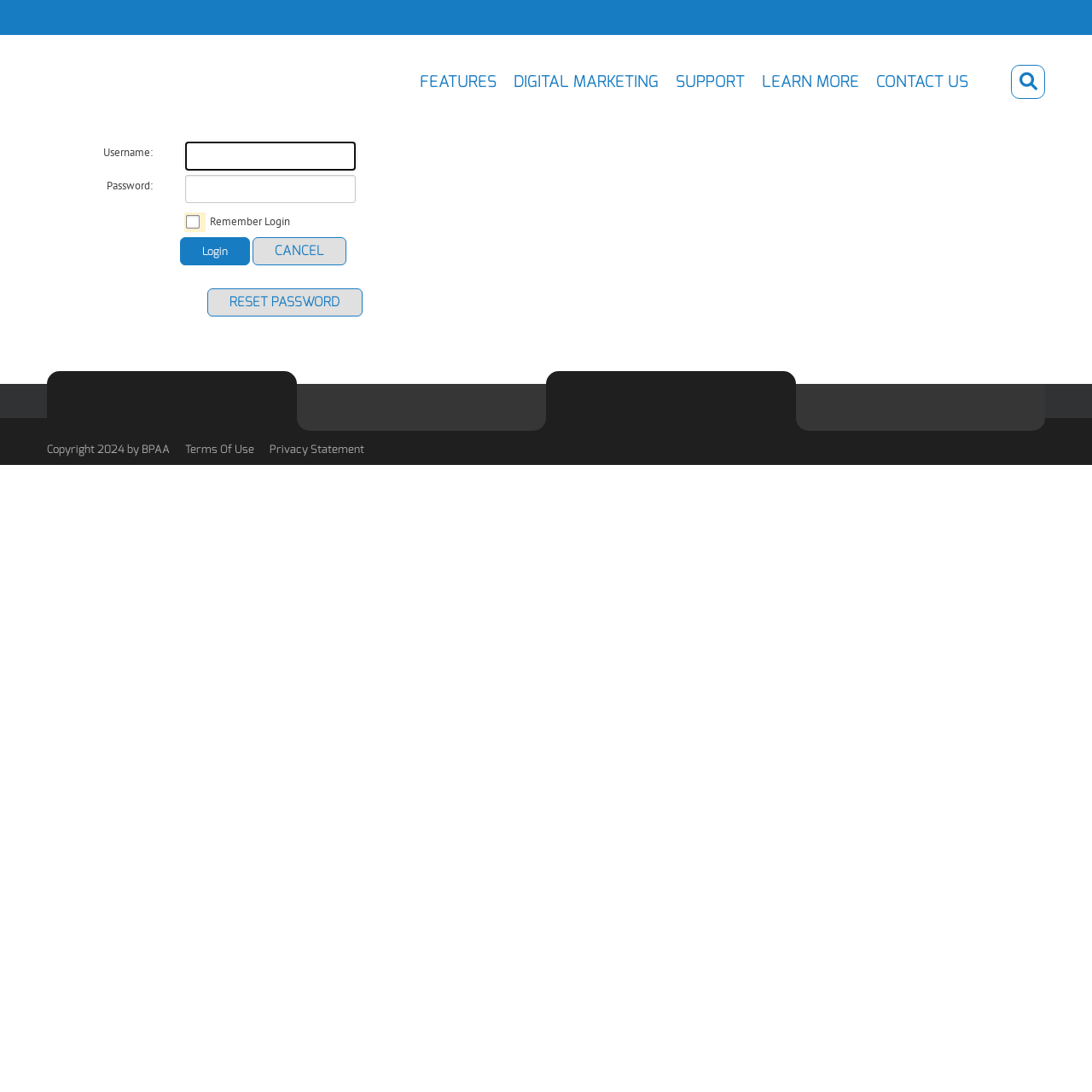Using the information from the screenshot, answer the following question thoroughly:
What is the function of the checkbox 'Remember Login'?

The checkbox 'Remember Login' is used to save the login credentials, so that the user does not have to input them every time they log in.